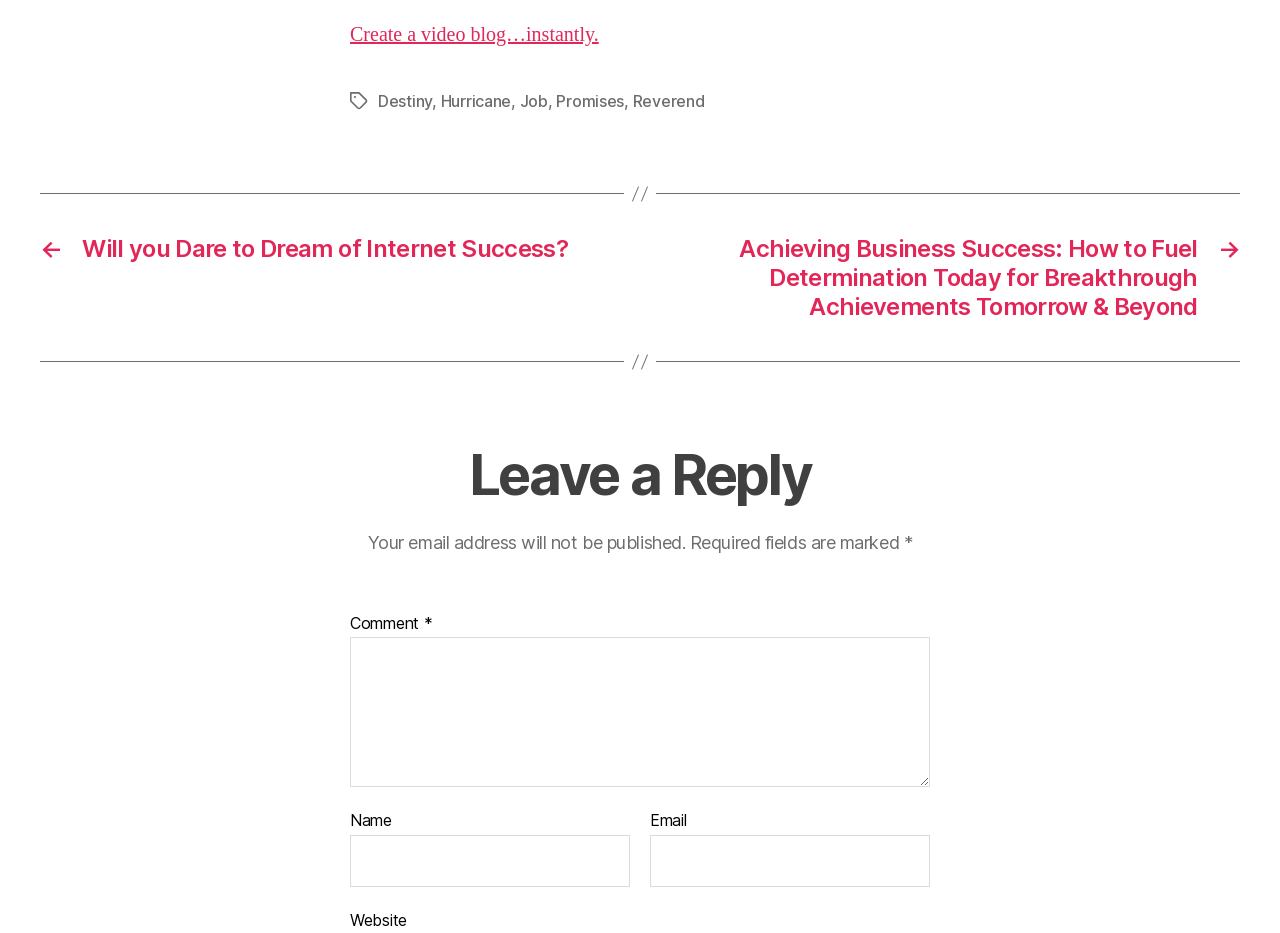What is the purpose of the 'Leave a Reply' section?
Please provide a single word or phrase based on the screenshot.

To leave a comment